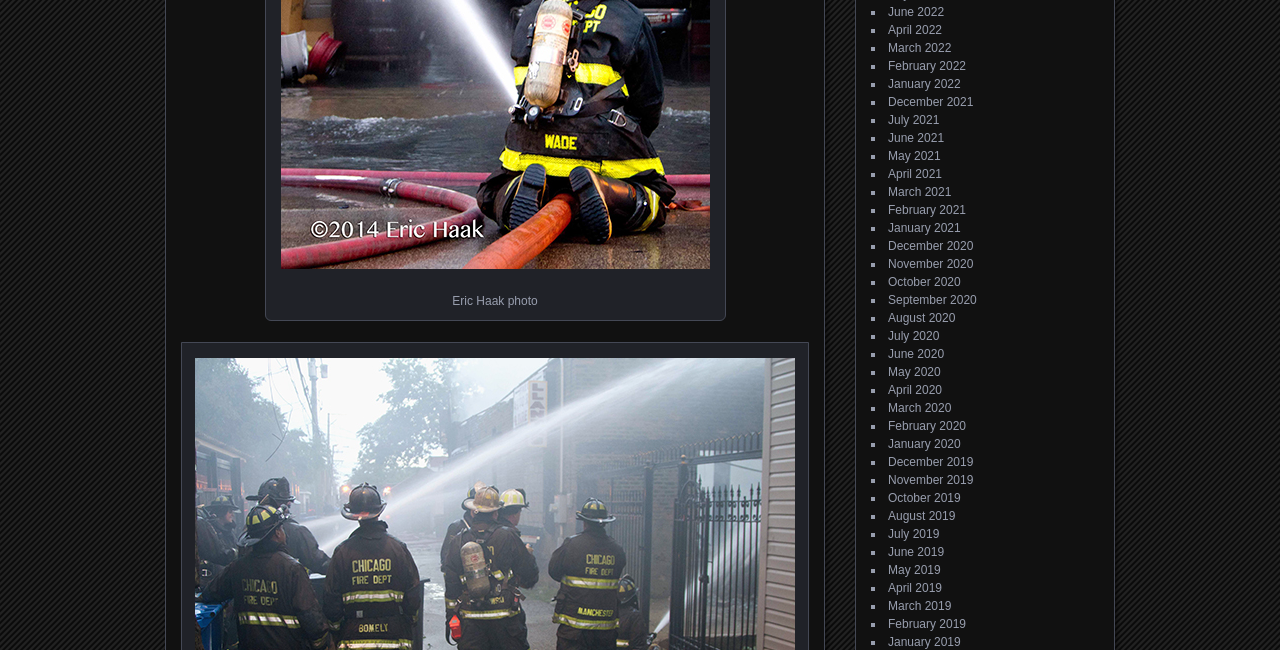Respond to the question below with a single word or phrase:
What is the earliest month listed?

January 2019